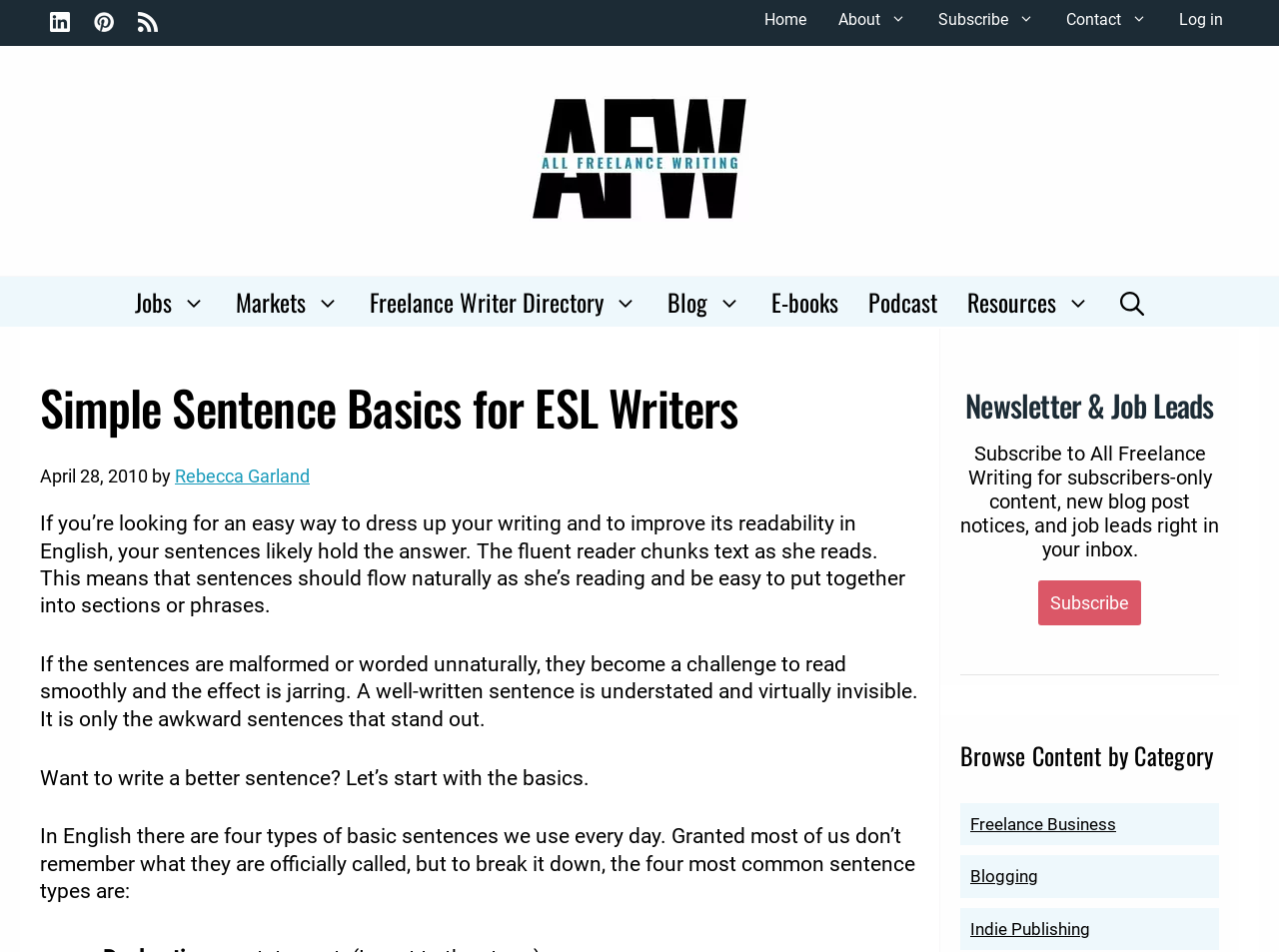Show the bounding box coordinates of the region that should be clicked to follow the instruction: "Go to the Home page."

[0.585, 0.0, 0.643, 0.042]